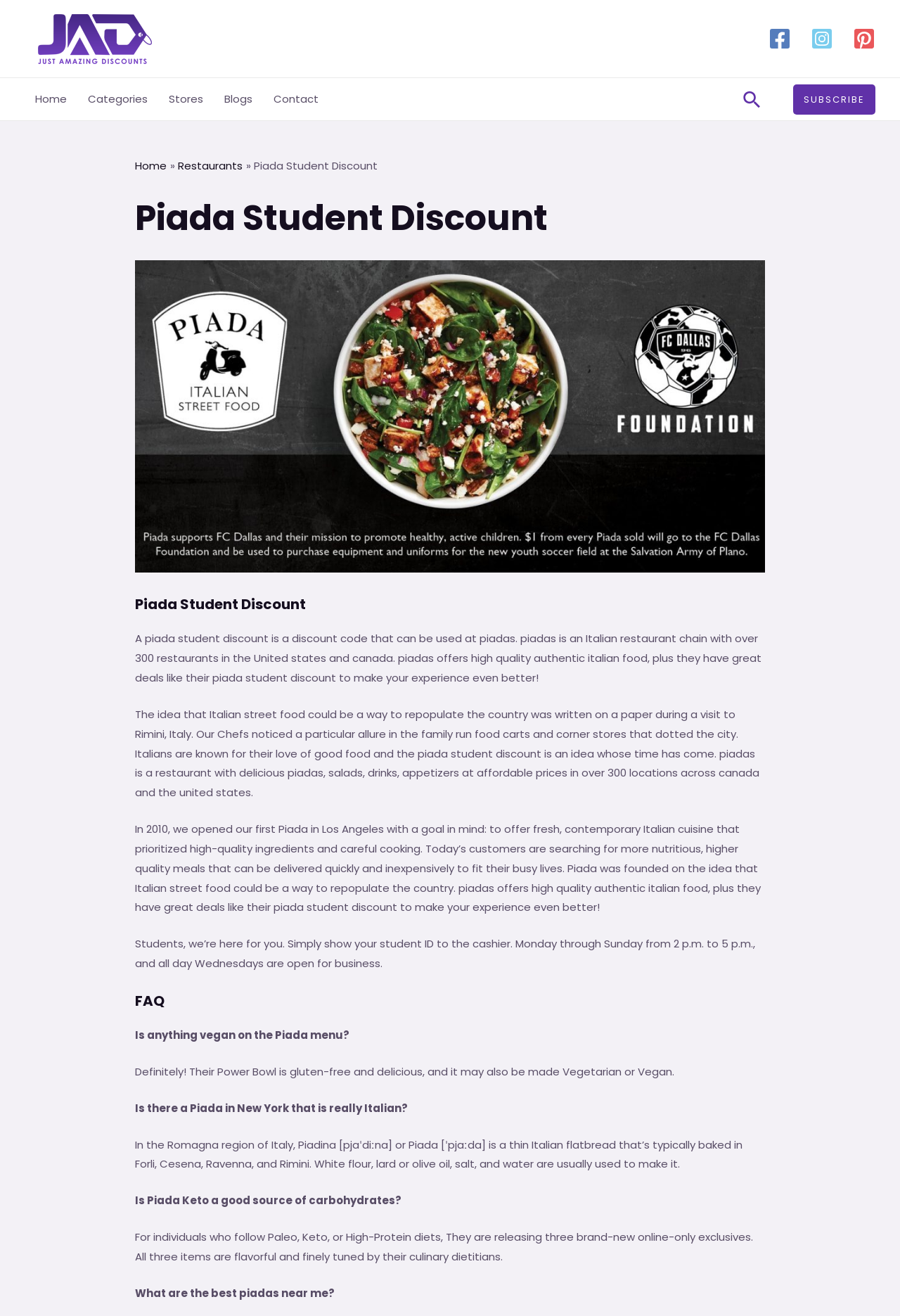Determine the bounding box coordinates of the clickable element to complete this instruction: "Click on the Facebook link". Provide the coordinates in the format of four float numbers between 0 and 1, [left, top, right, bottom].

[0.854, 0.021, 0.879, 0.038]